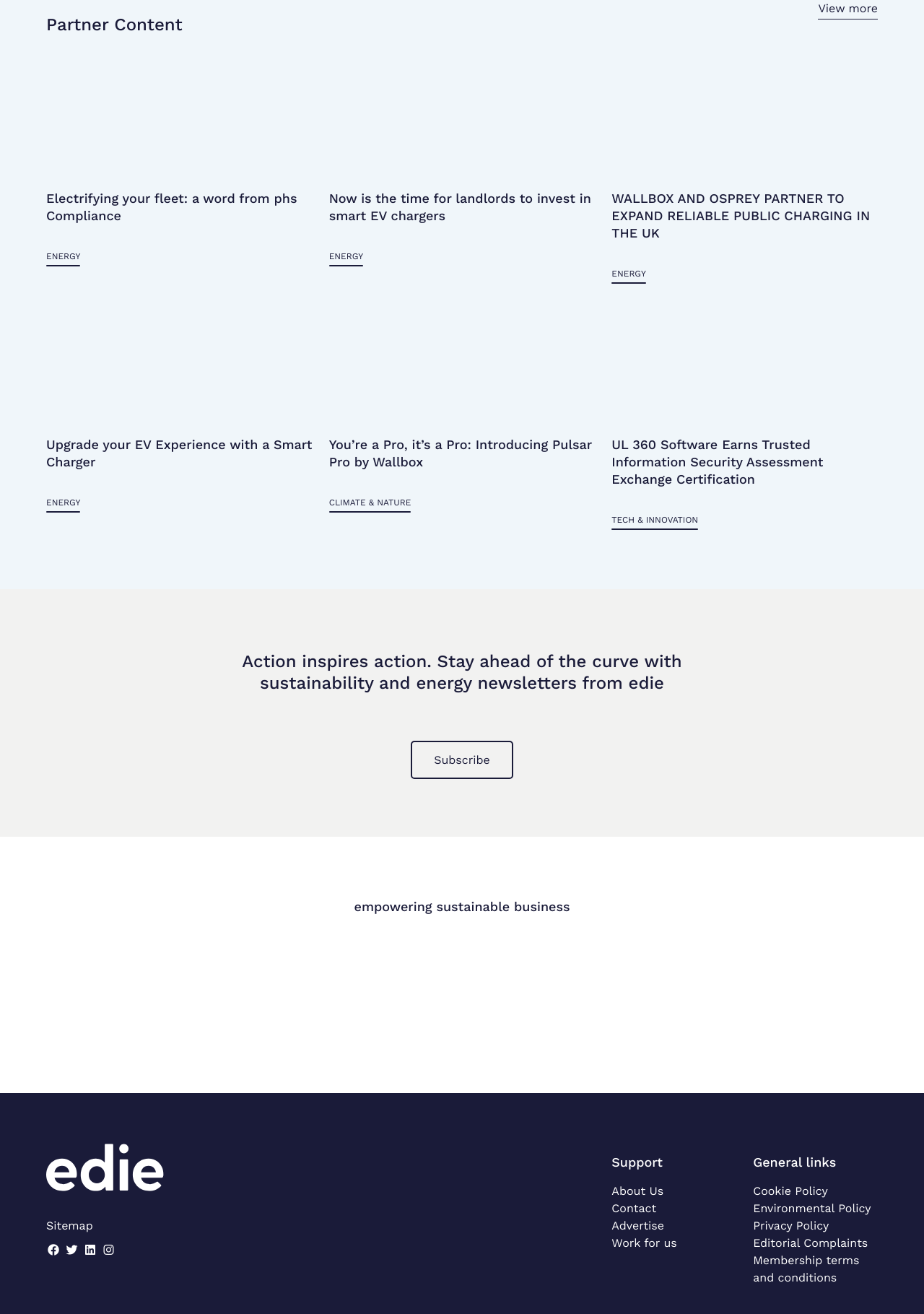What is the topic of the article 'Electrifying your fleet: a word from phs Compliance'?
Give a single word or phrase as your answer by examining the image.

ENERGY